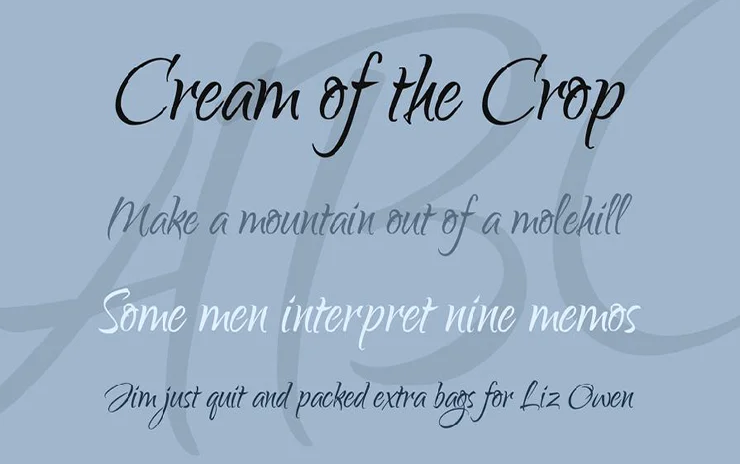What is the style of the Qwigley Font Family?
Please provide a detailed answer to the question.

The caption describes the Qwigley Font Family as having a flowing, calligraphic style, which is evident in the artistic presentation of the text.